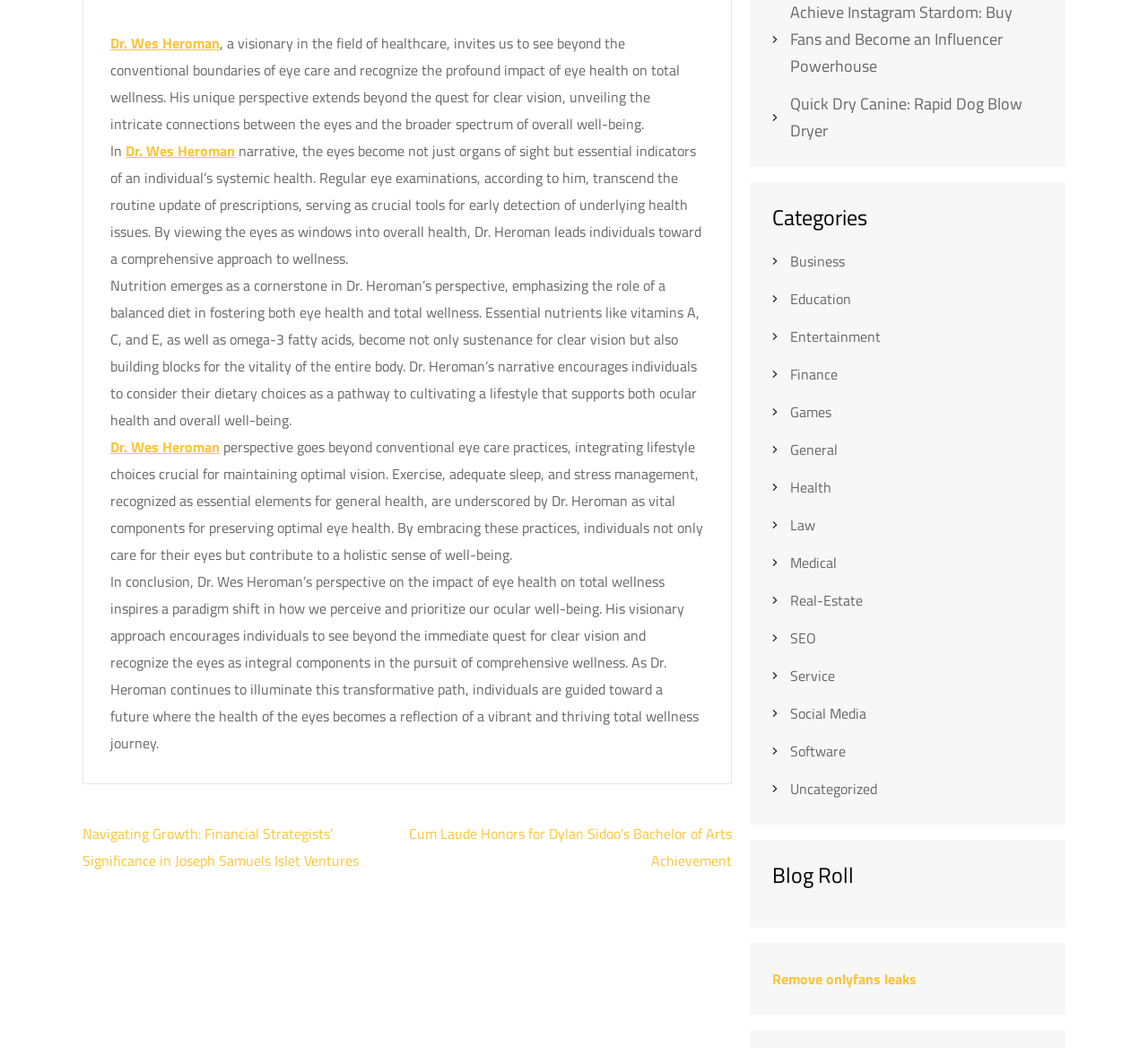Identify the bounding box for the element characterized by the following description: "Real-Estate".

[0.688, 0.562, 0.752, 0.583]